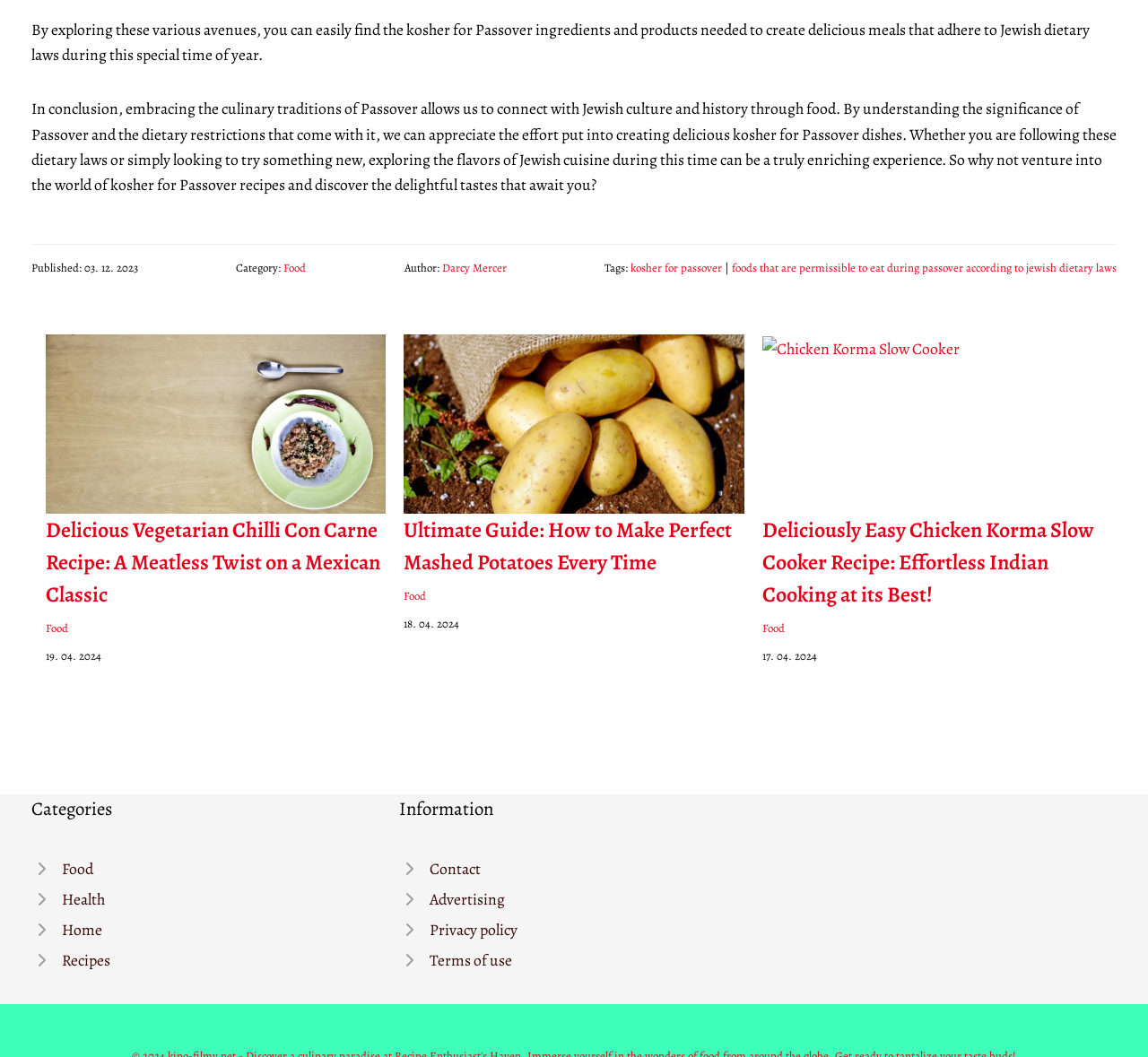With reference to the image, please provide a detailed answer to the following question: What is the date of the article 'Ultimate Guide: How to Make Perfect Mashed Potatoes Every Time'? 

The date of the article 'Ultimate Guide: How to Make Perfect Mashed Potatoes Every Time' is listed as '18. 04. 2024' below the article heading.